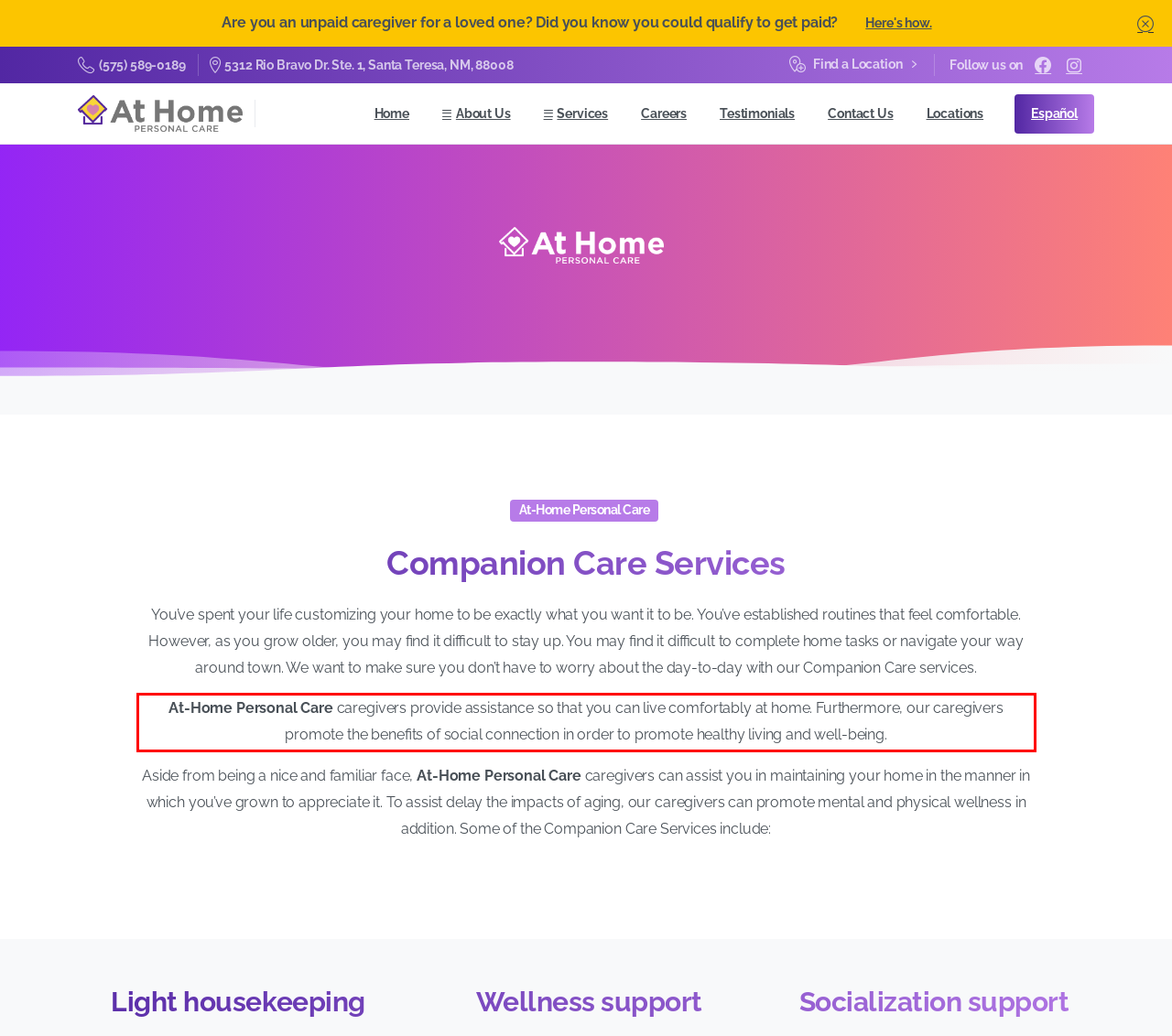Please analyze the screenshot of a webpage and extract the text content within the red bounding box using OCR.

At-Home Personal Care caregivers provide assistance so that you can live comfortably at home. Furthermore, our caregivers promote the benefits of social connection in order to promote healthy living and well-being.